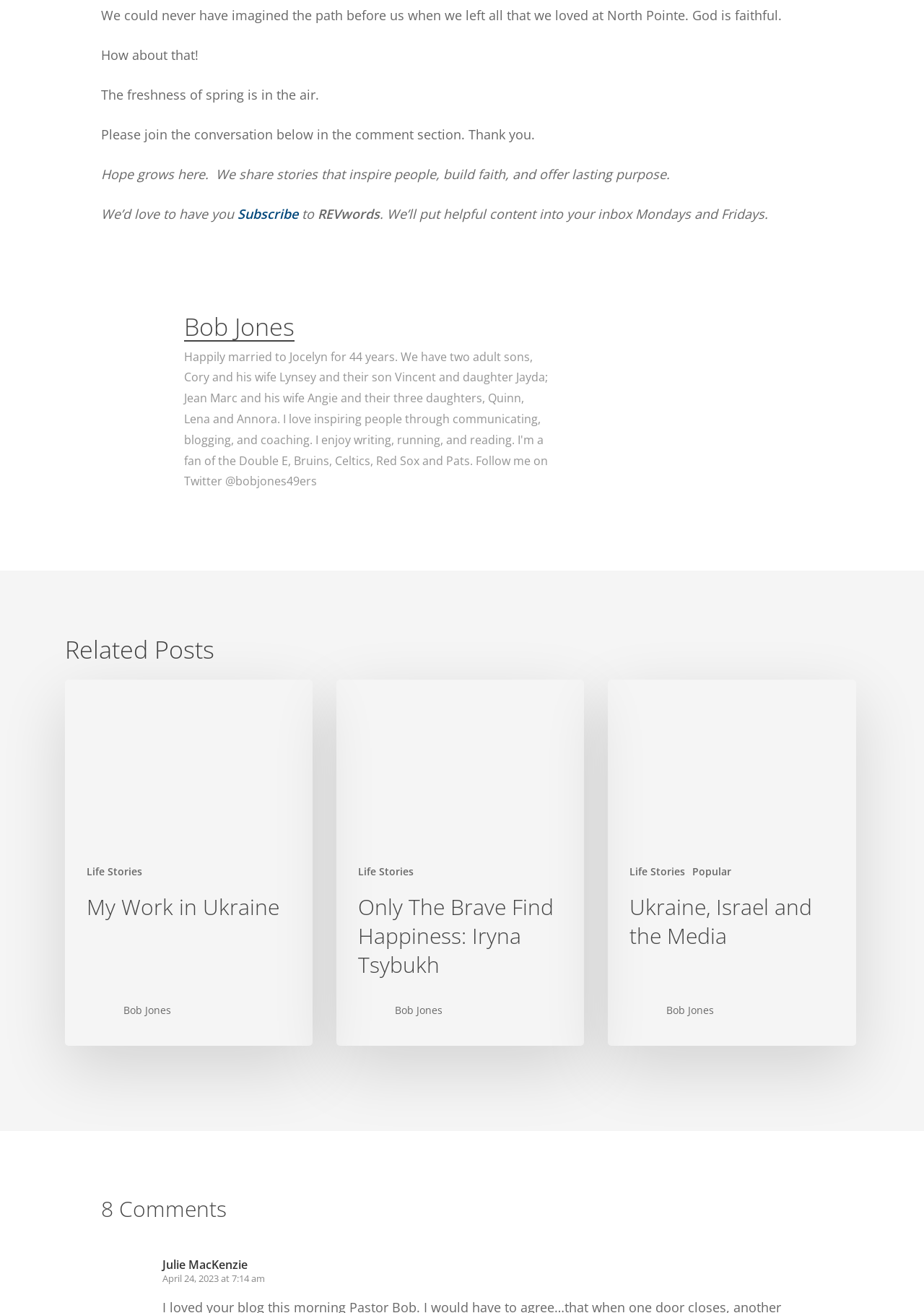For the element described, predict the bounding box coordinates as (top-left x, top-left y, bottom-right x, bottom-right y). All values should be between 0 and 1. Element description: parent_node: Life Stories

[0.364, 0.517, 0.632, 0.644]